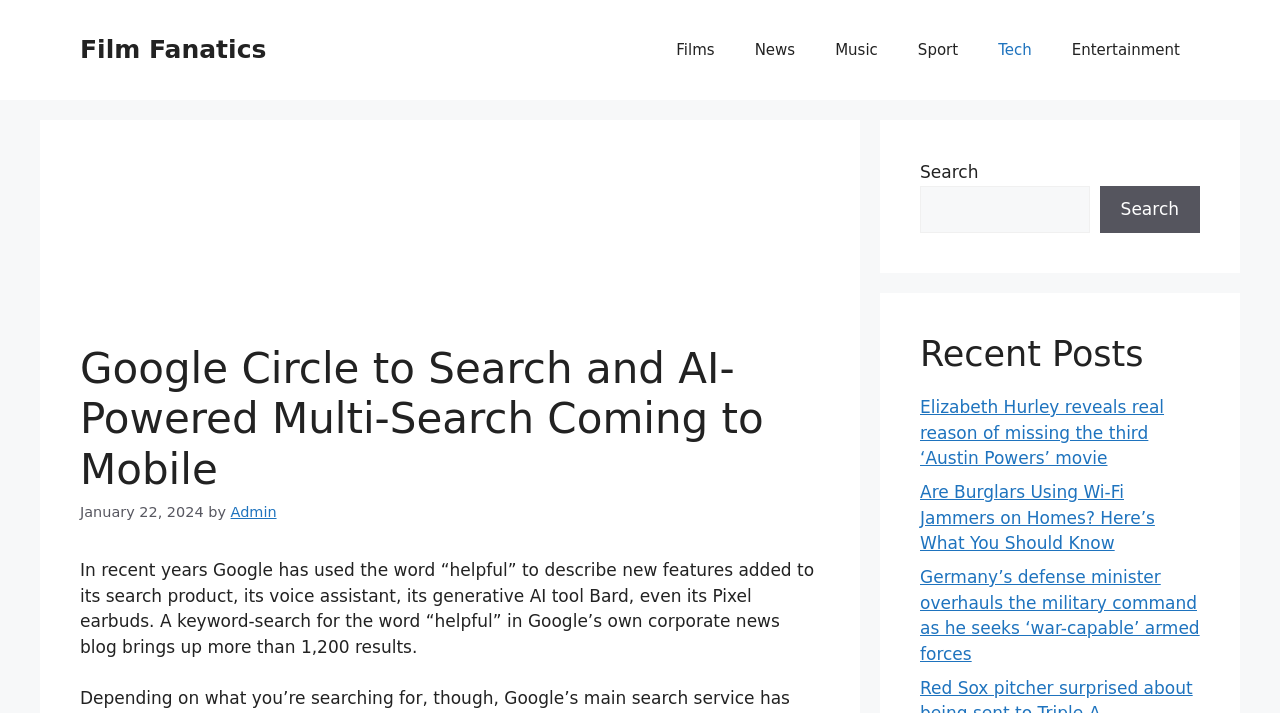Please find the bounding box for the UI element described by: "Tech".

[0.764, 0.028, 0.822, 0.112]